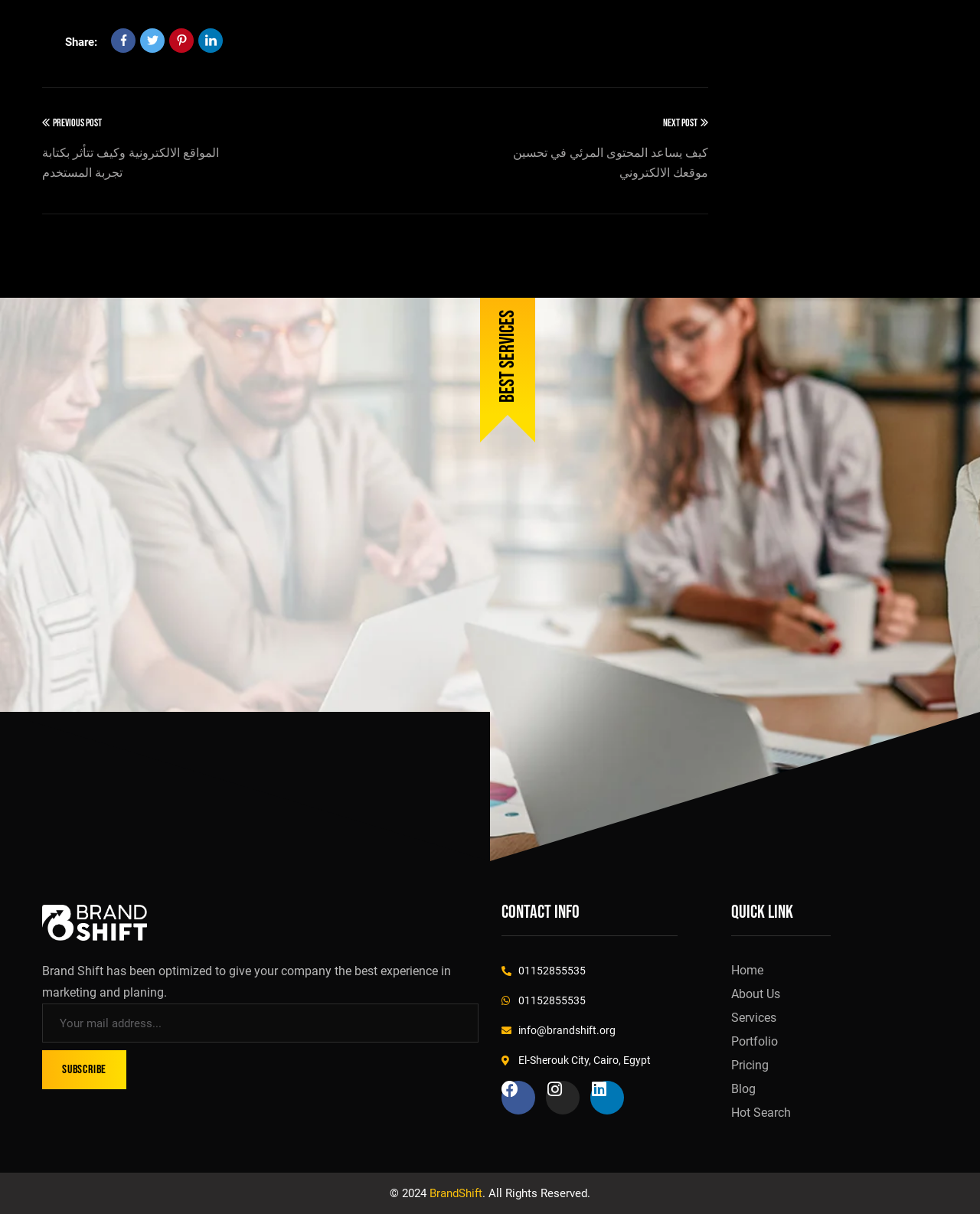Given the element description "Next Post" in the screenshot, predict the bounding box coordinates of that UI element.

[0.677, 0.094, 0.723, 0.109]